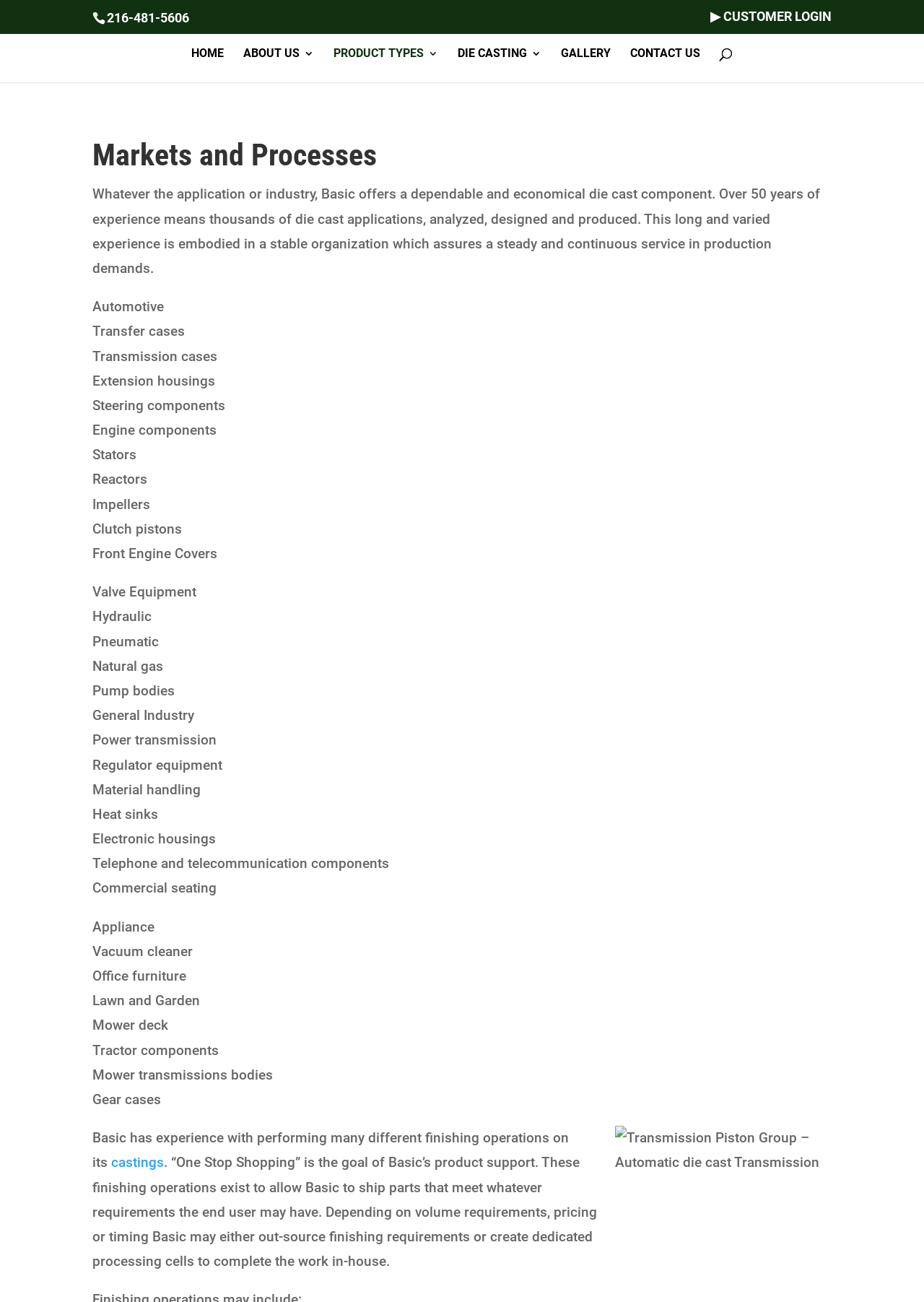Answer the question with a brief word or phrase:
What type of components does Basic Aluminum Casting Co. produce?

Die cast components